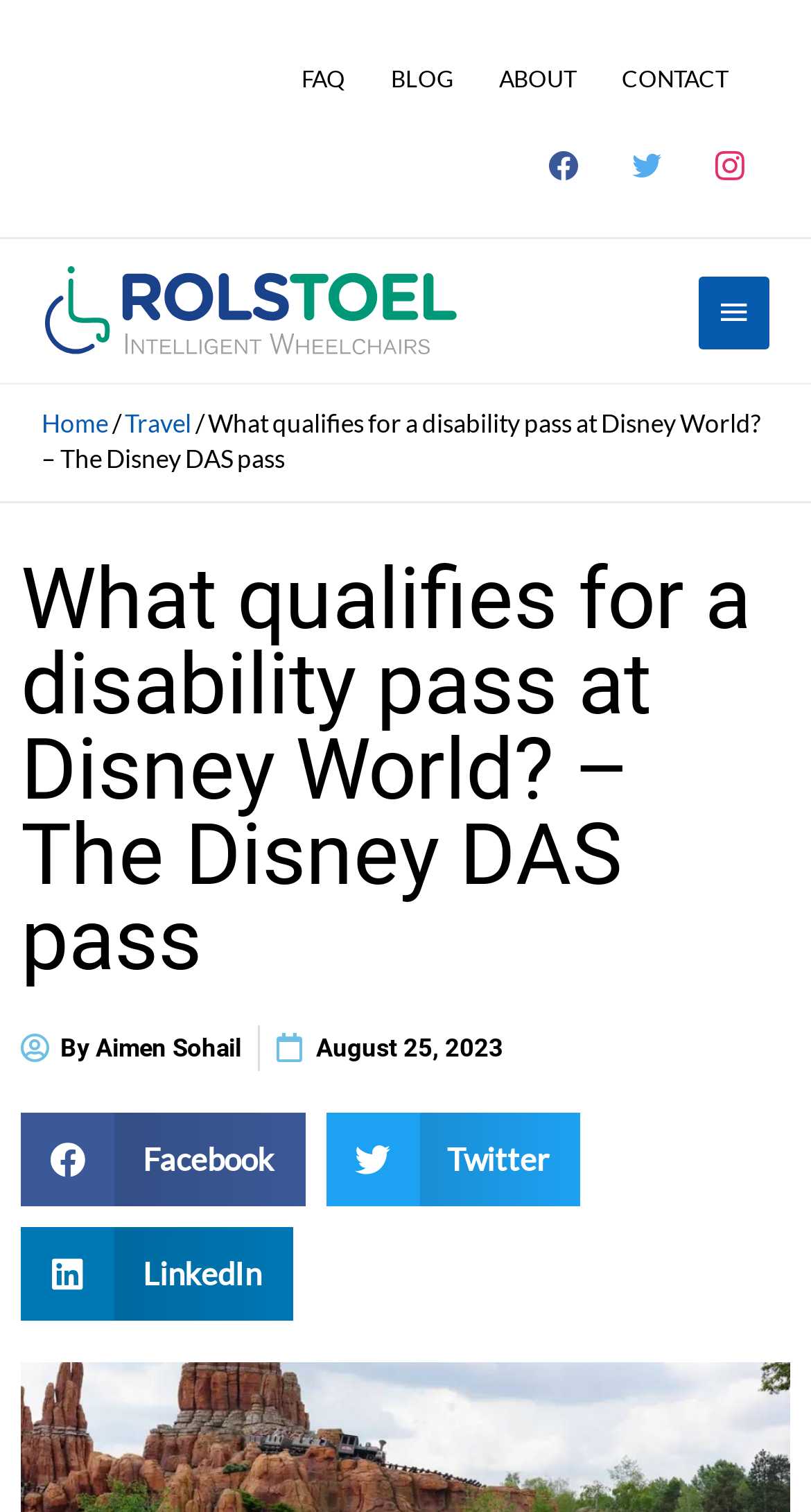For the following element description, predict the bounding box coordinates in the format (top-left x, top-left y, bottom-right x, bottom-right y). All values should be floating point numbers between 0 and 1. Description: facebook

[0.656, 0.098, 0.733, 0.119]